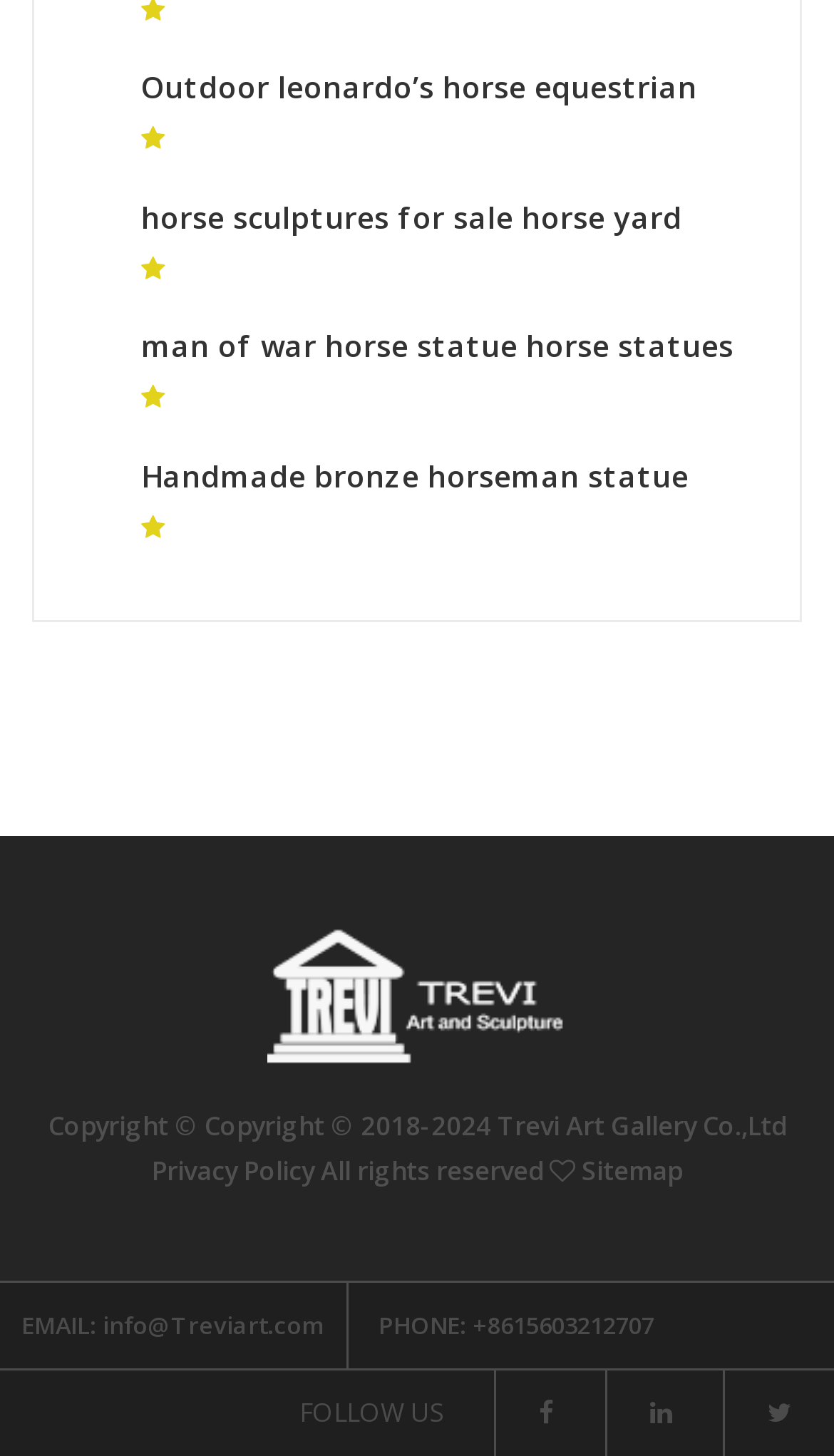Ascertain the bounding box coordinates for the UI element detailed here: "Email: info@Treviart.com". The coordinates should be provided as [left, top, right, bottom] with each value being a float between 0 and 1.

[0.0, 0.881, 0.418, 0.939]